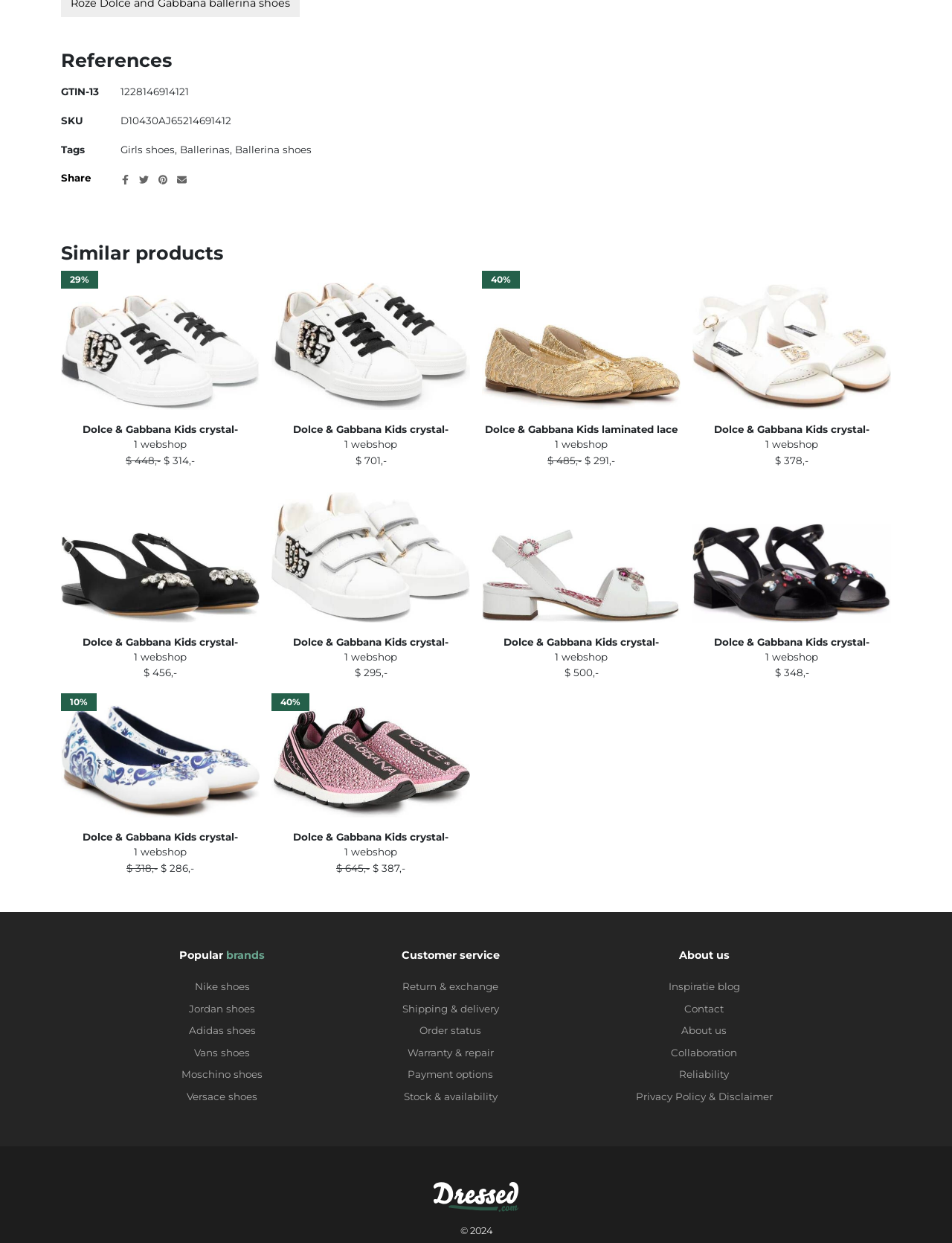Please locate the bounding box coordinates of the element that needs to be clicked to achieve the following instruction: "View 'Similar products'". The coordinates should be four float numbers between 0 and 1, i.e., [left, top, right, bottom].

[0.064, 0.195, 0.234, 0.213]